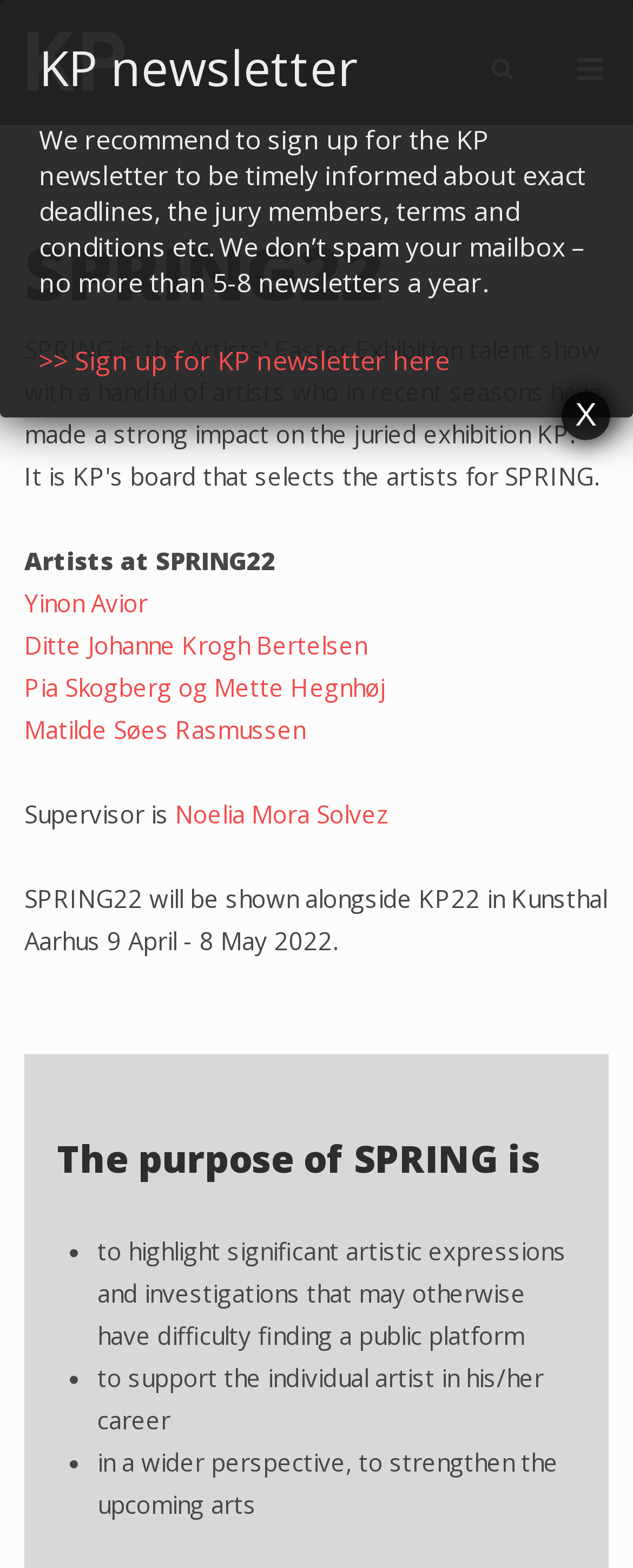Please find the bounding box coordinates of the clickable region needed to complete the following instruction: "Close the popup". The bounding box coordinates must consist of four float numbers between 0 and 1, i.e., [left, top, right, bottom].

[0.887, 0.25, 0.964, 0.281]